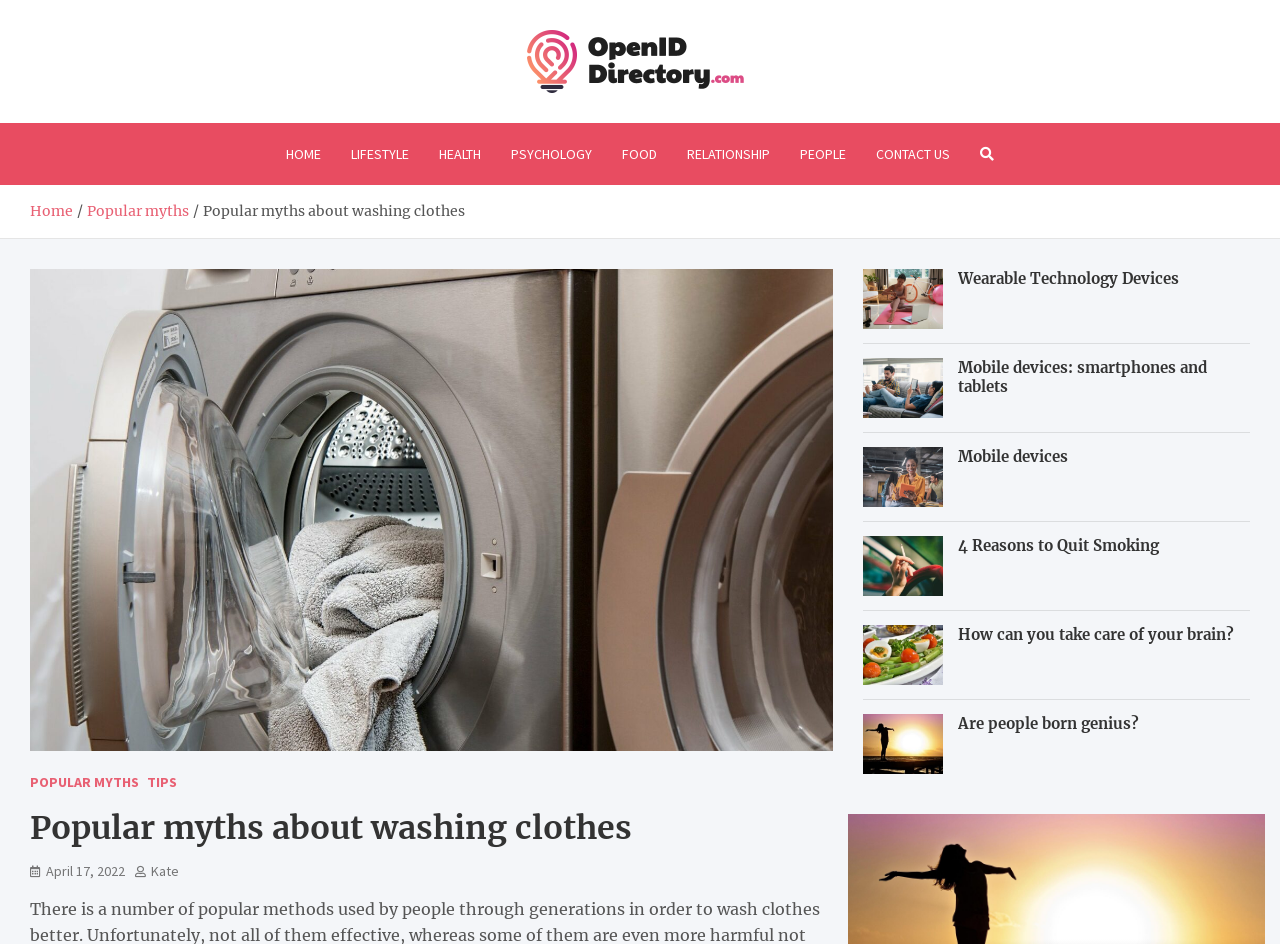Identify the bounding box for the UI element that is described as follows: "People".

[0.613, 0.13, 0.673, 0.196]